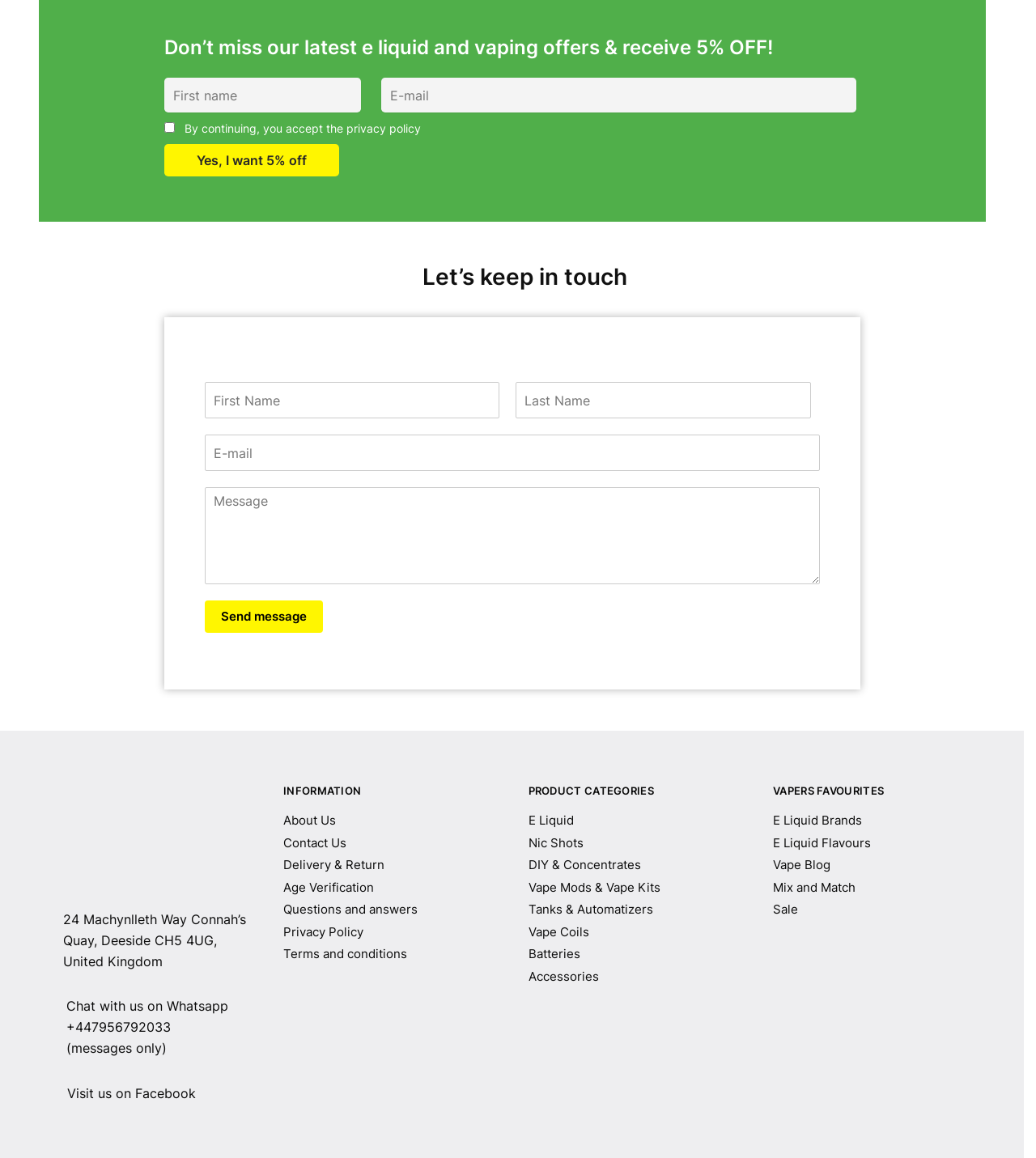Identify the bounding box coordinates necessary to click and complete the given instruction: "Enter your website".

None